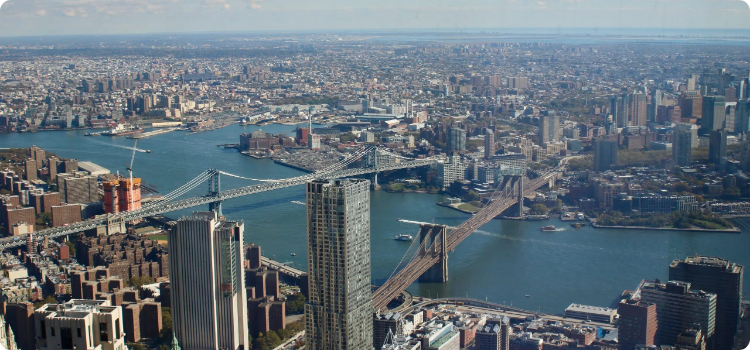What type of buildings are present in the skyline?
Based on the image, give a concise answer in the form of a single word or short phrase.

Modern and historical